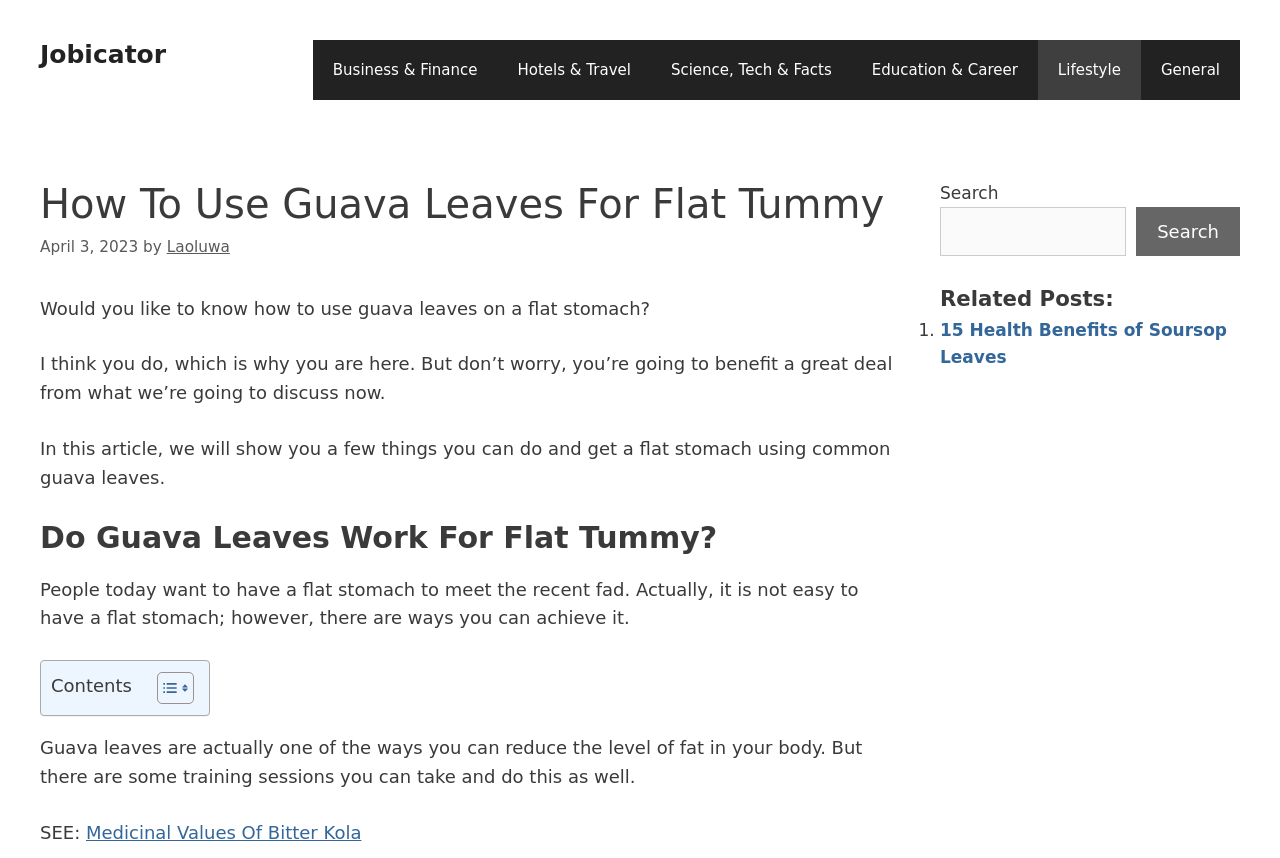Offer a thorough description of the webpage.

The webpage is about using guava leaves for a flat stomach. At the top, there is a banner with a link to "Jobicator" on the left and a navigation menu on the right, containing links to various categories such as "Business & Finance", "Hotels & Travel", and "Lifestyle". 

Below the navigation menu, there is a header section with a heading that reads "How To Use Guava Leaves For Flat Tummy" and a time stamp indicating the article was published on April 3, 2023, by "Laoluwa". 

The main content of the webpage starts with a brief introduction, followed by a series of paragraphs discussing the benefits of using guava leaves for a flat stomach. The article is divided into sections, with headings such as "Do Guava Leaves Work For Flat Tummy?" and a table of contents on the left side. 

There are also some related links and images scattered throughout the article, including a link to "Medicinal Values Of Bitter Kola" and an image of a toggle button for the table of contents. 

On the right side of the webpage, there is a search bar with a search button, and below it, a section titled "Related Posts" with a list of links to other articles, including "15 Health Benefits of Soursop Leaves".